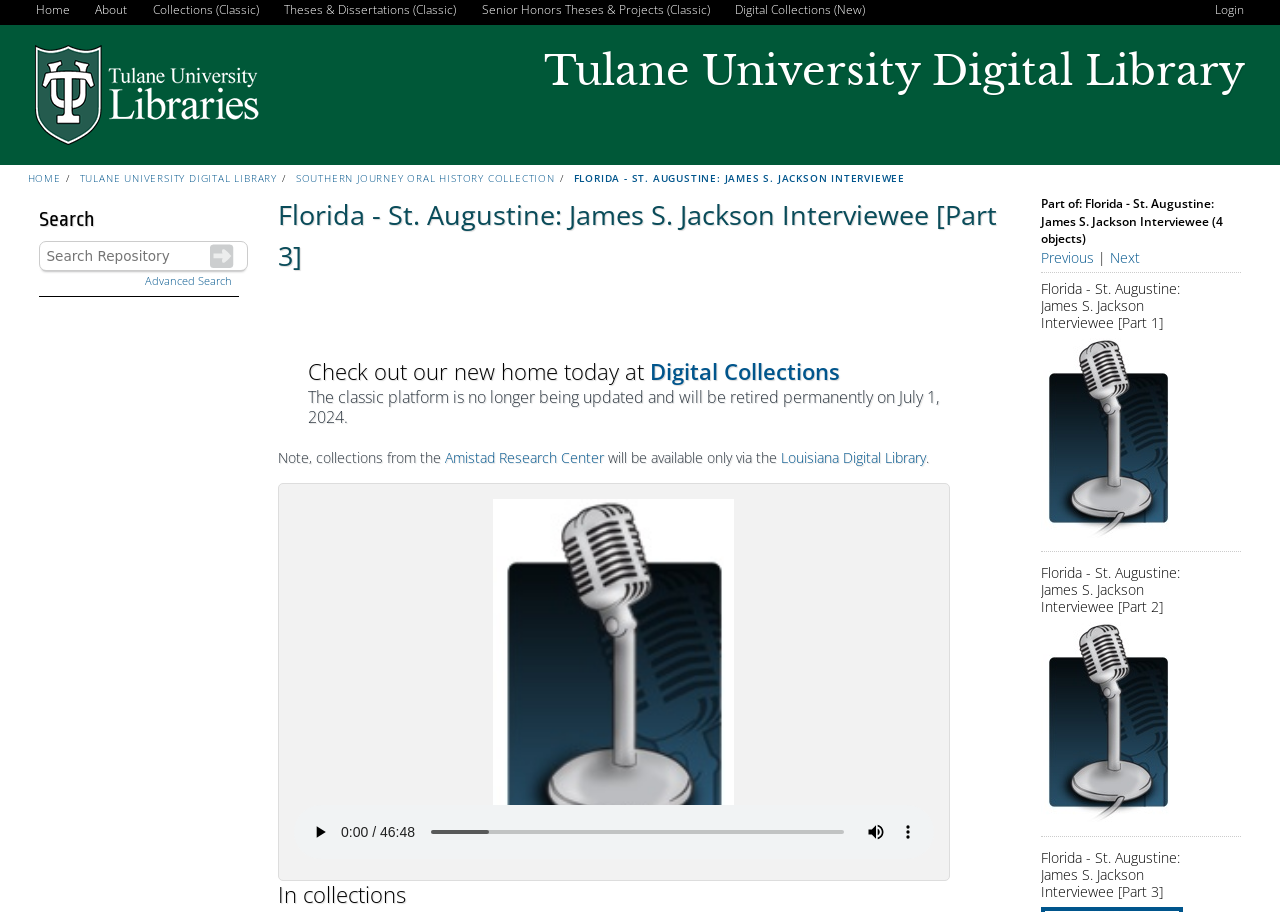What is the name of the collection that James S. Jackson Interviewee is part of?
Use the screenshot to answer the question with a single word or phrase.

Southern Journey Oral History Collection